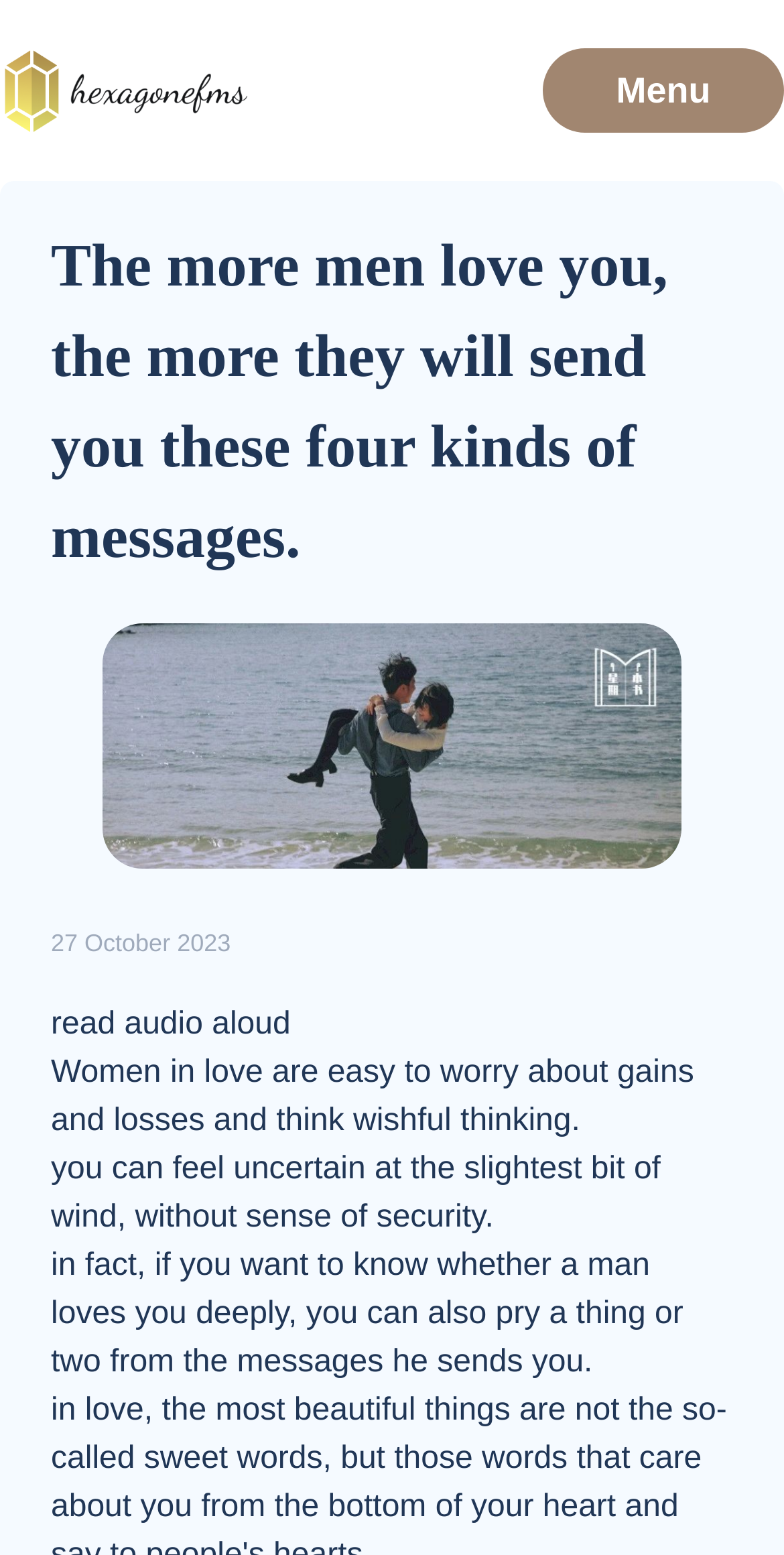Provide the bounding box coordinates of the HTML element this sentence describes: "parent_node: Menu". The bounding box coordinates consist of four float numbers between 0 and 1, i.e., [left, top, right, bottom].

[0.0, 0.029, 0.359, 0.087]